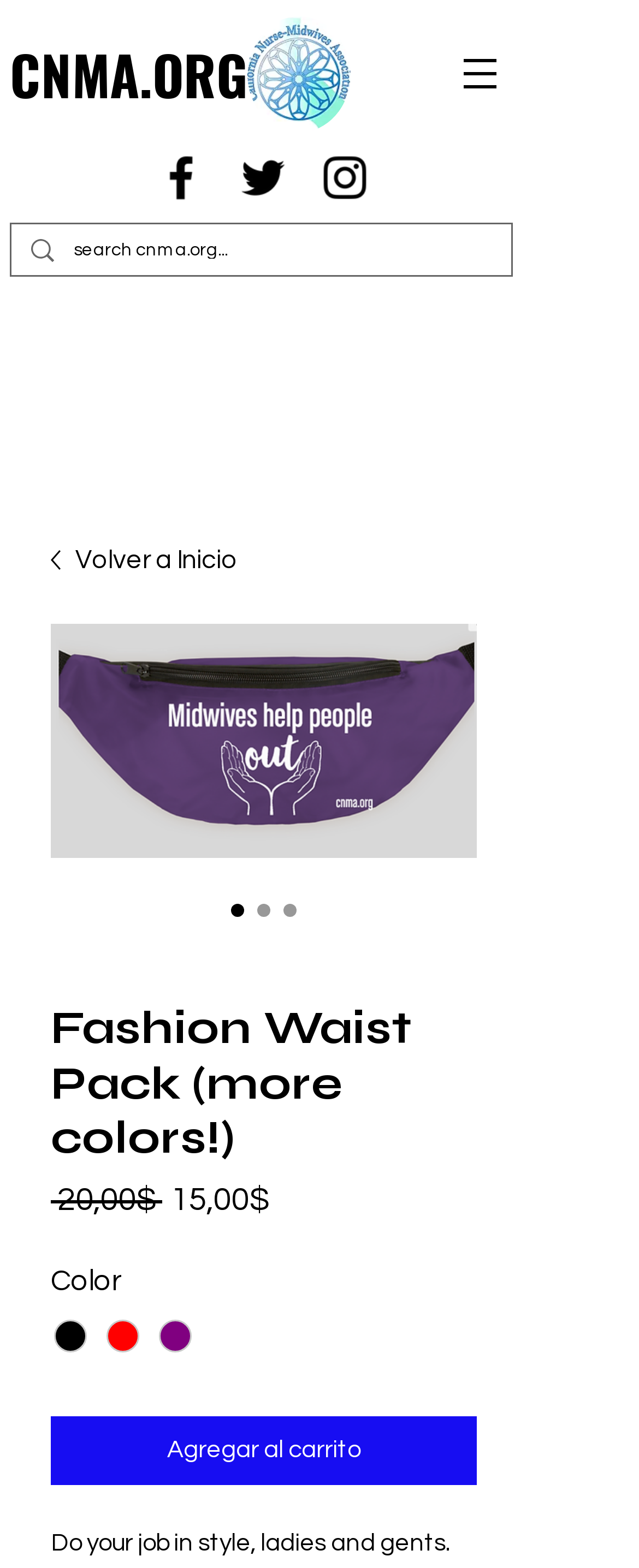Locate and generate the text content of the webpage's heading.

Fashion Waist Pack (more colors!)